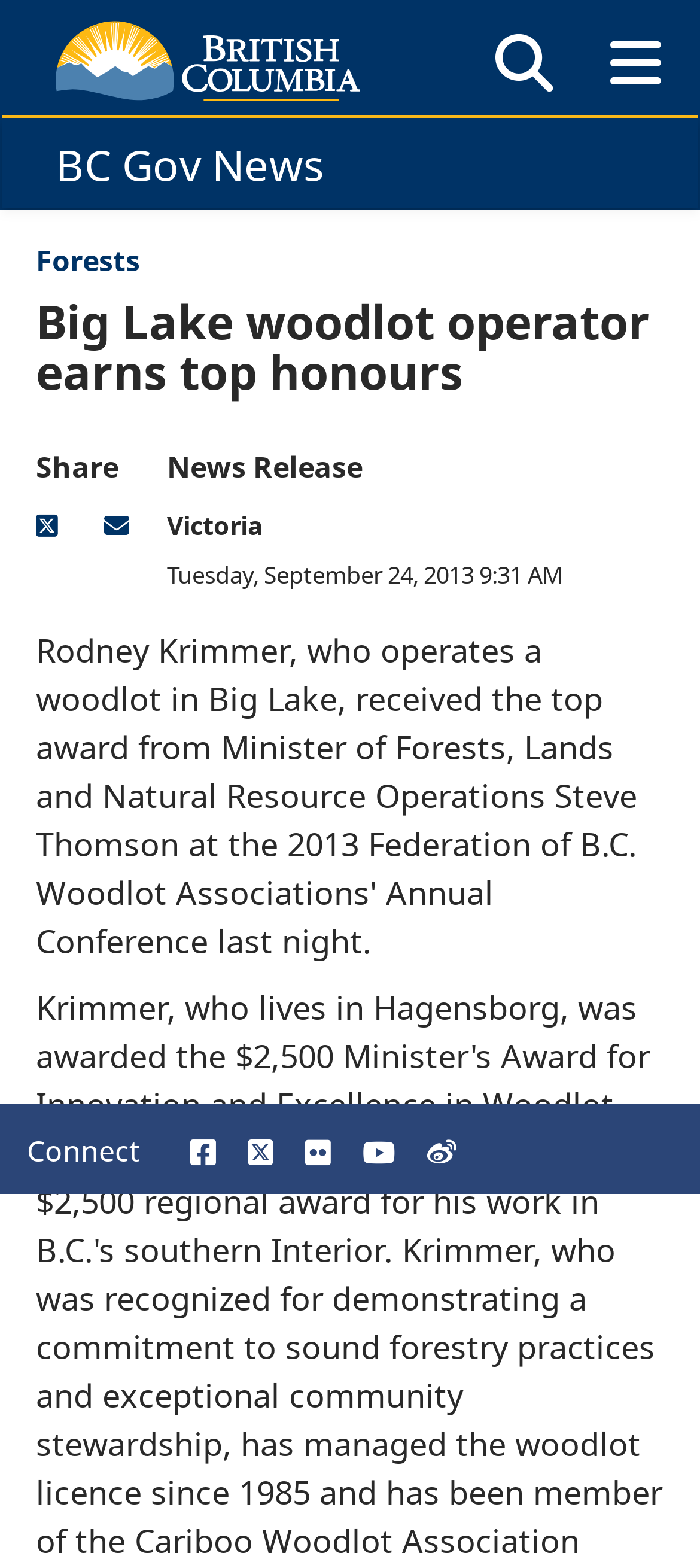Given the webpage screenshot and the description, determine the bounding box coordinates (top-left x, top-left y, bottom-right x, bottom-right y) that define the location of the UI element matching this description: aria-label="share on X" title="X"

[0.051, 0.328, 0.103, 0.351]